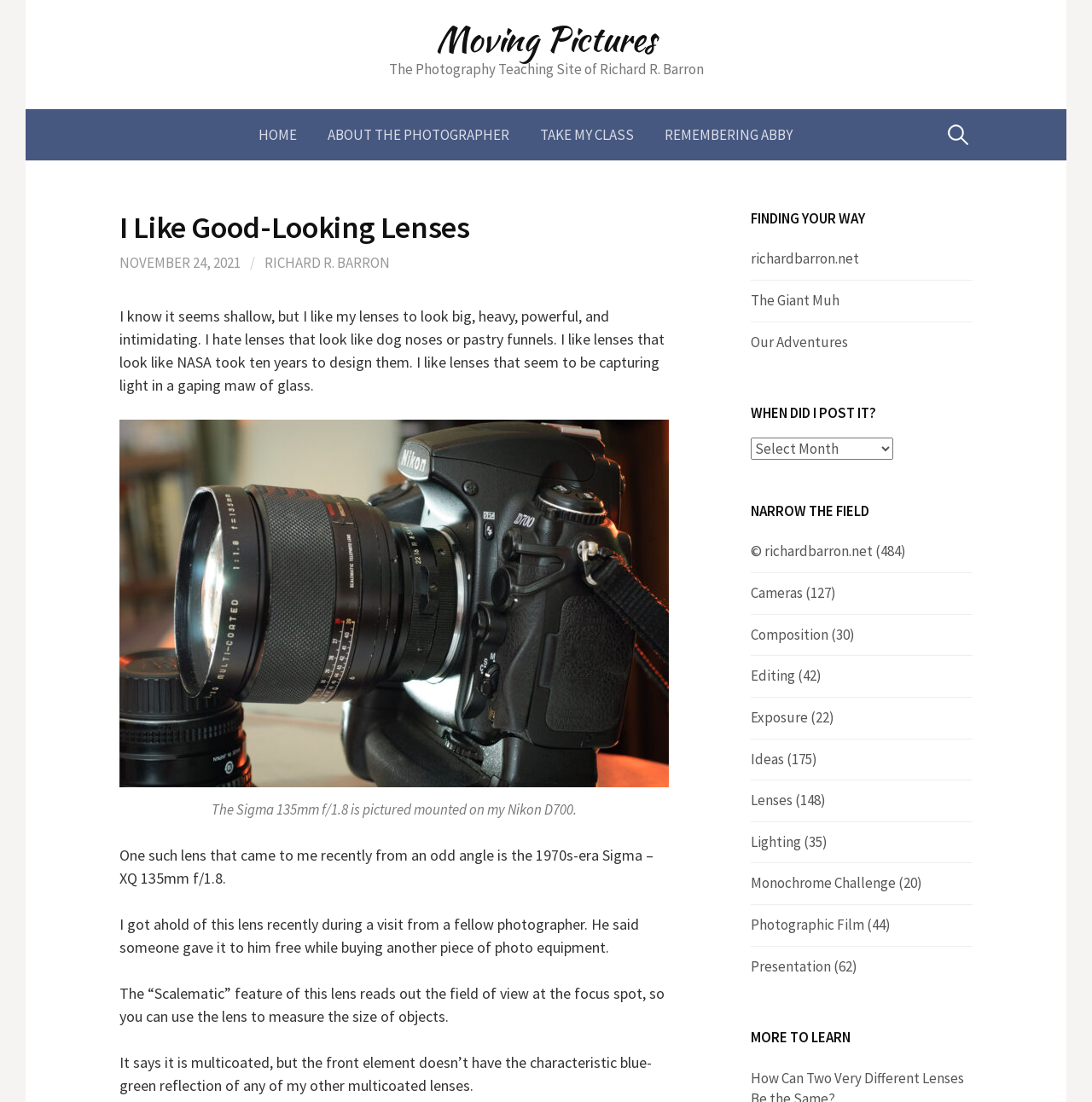Locate the bounding box coordinates of the element that should be clicked to fulfill the instruction: "Go to the home page".

[0.237, 0.099, 0.286, 0.145]